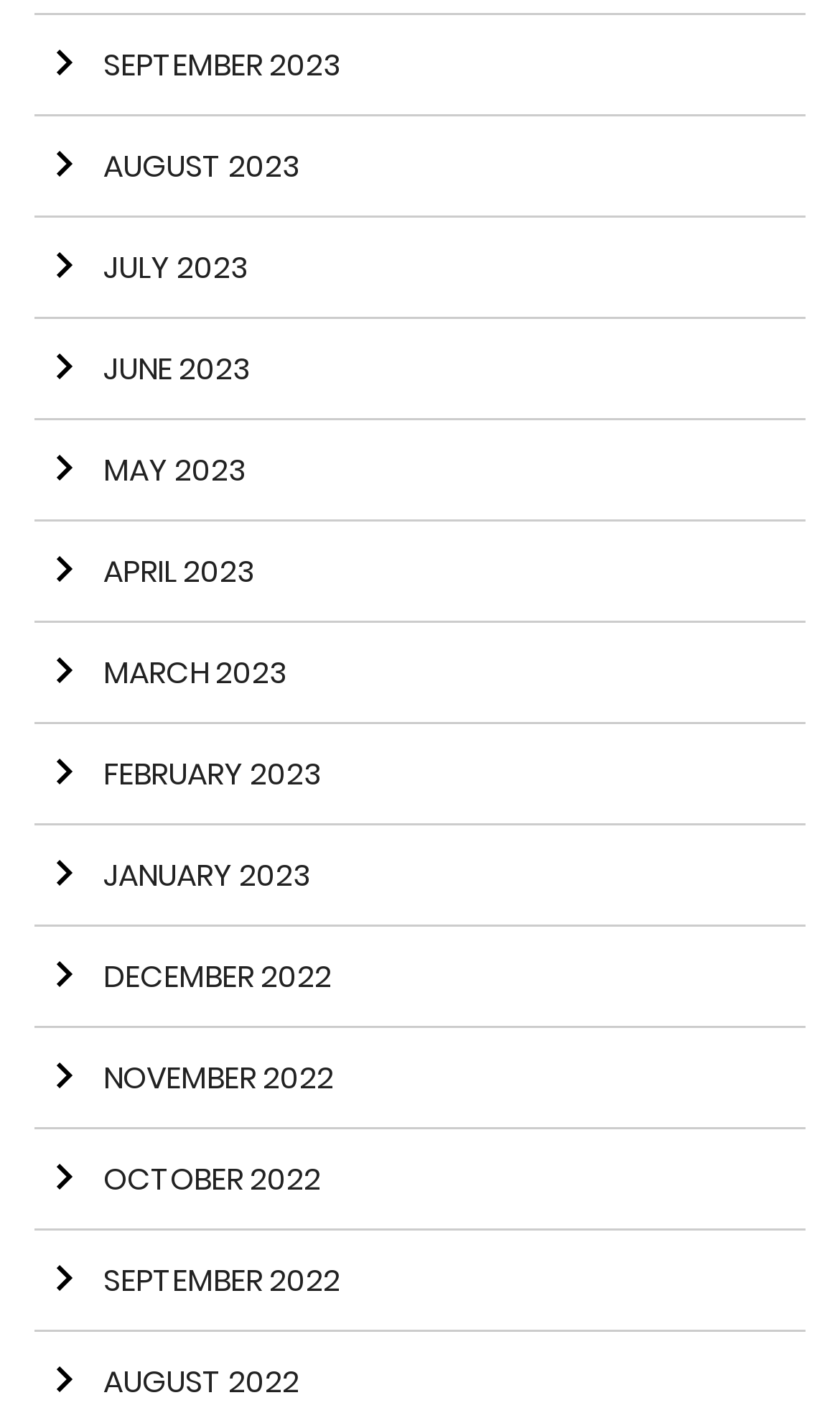Provide the bounding box coordinates of the section that needs to be clicked to accomplish the following instruction: "tweet about the post."

None